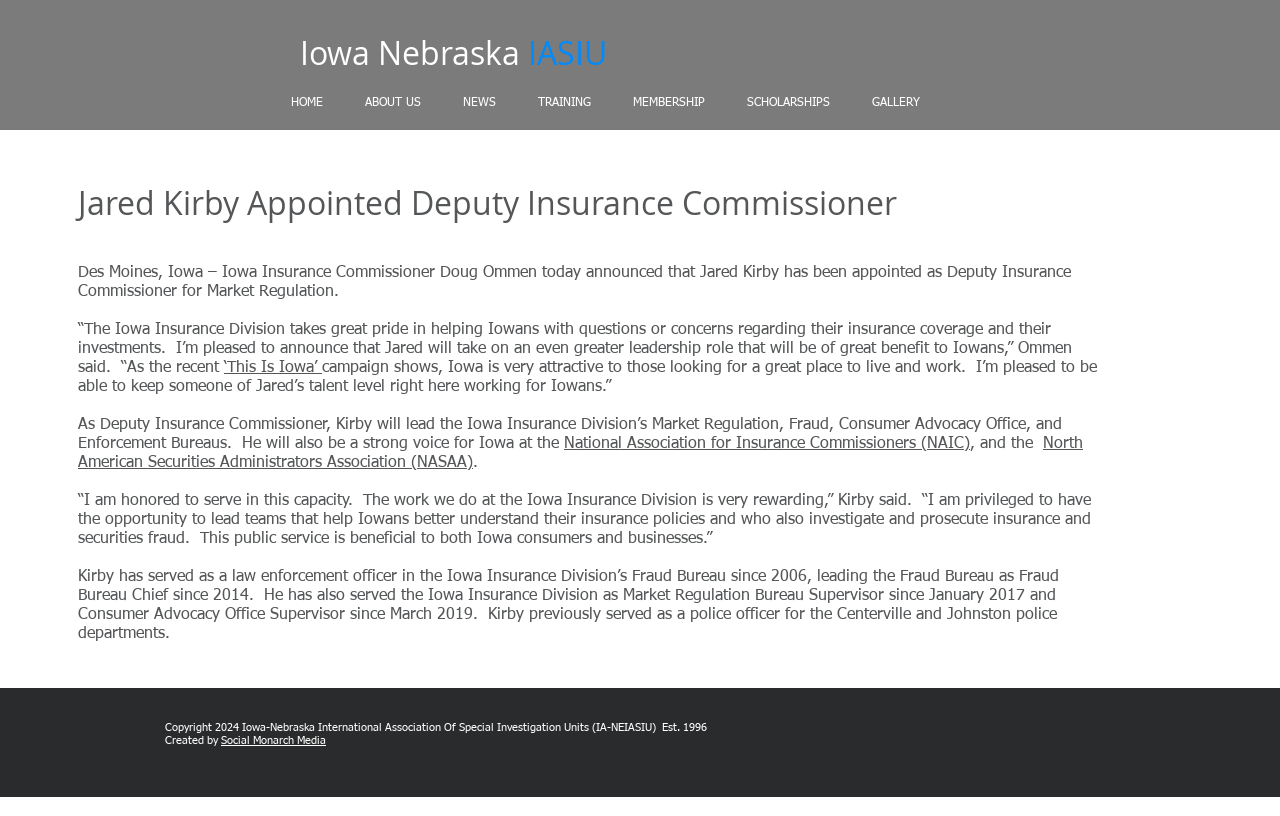Who is appointed as Deputy Insurance Commissioner?
Please give a detailed answer to the question using the information shown in the image.

Based on the webpage content, specifically the heading 'Jared Kirby Appointed Deputy Insurance Commissioner' and the subsequent paragraphs, it is clear that Jared Kirby is appointed as Deputy Insurance Commissioner.